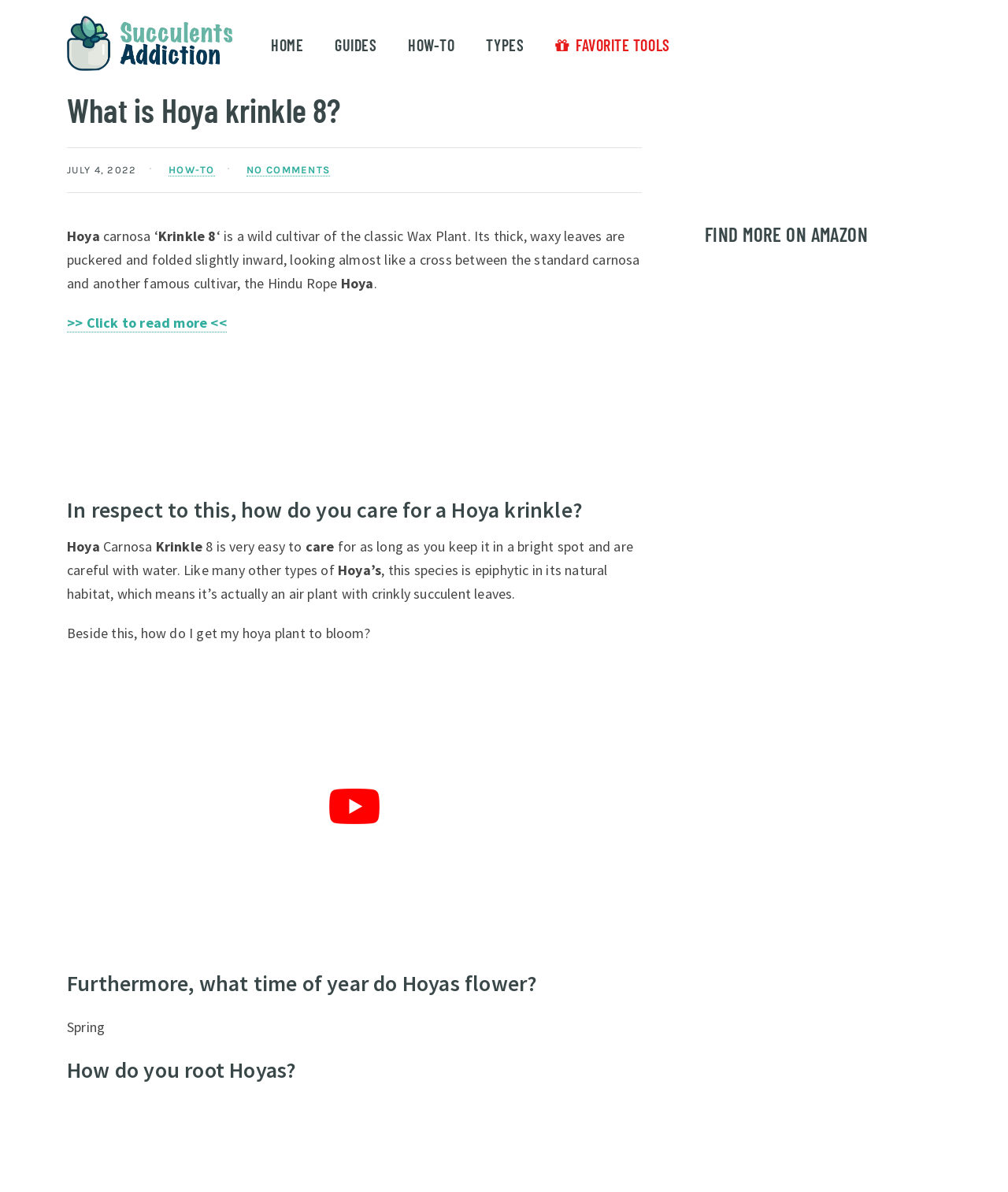Refer to the screenshot and give an in-depth answer to this question: What is the shape of Hoya krinkle 8 leaves?

The webpage describes the leaves of Hoya krinkle 8 as puckered and folded slightly inward, looking almost like a cross between the standard carnosa and another famous cultivar, the Hindu Rope.